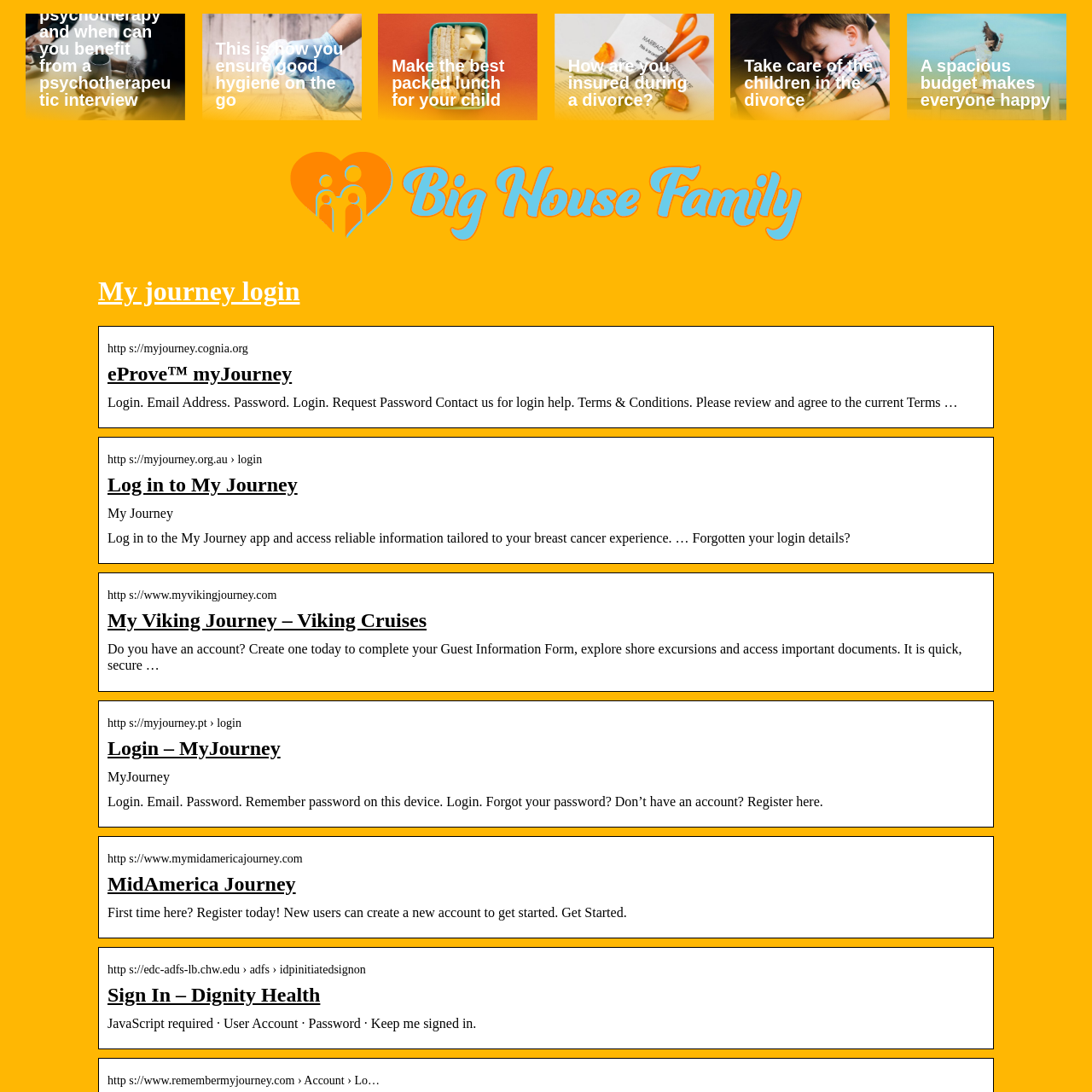Determine the coordinates of the bounding box that should be clicked to complete the instruction: "Login to My Journey". The coordinates should be represented by four float numbers between 0 and 1: [left, top, right, bottom].

[0.098, 0.361, 0.877, 0.375]